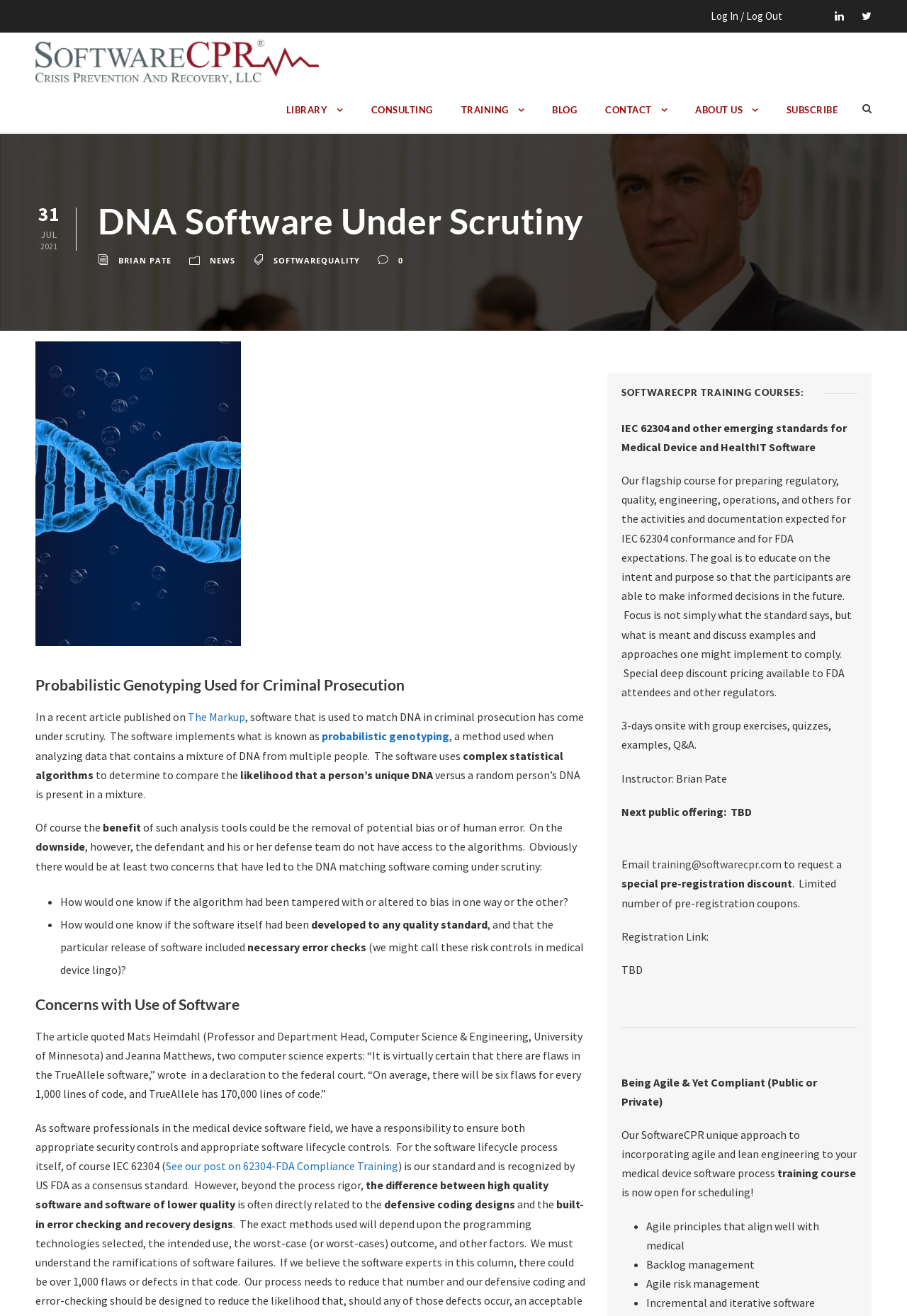Could you indicate the bounding box coordinates of the region to click in order to complete this instruction: "View experts in FDA and standards compliance".

[0.039, 0.04, 0.352, 0.051]